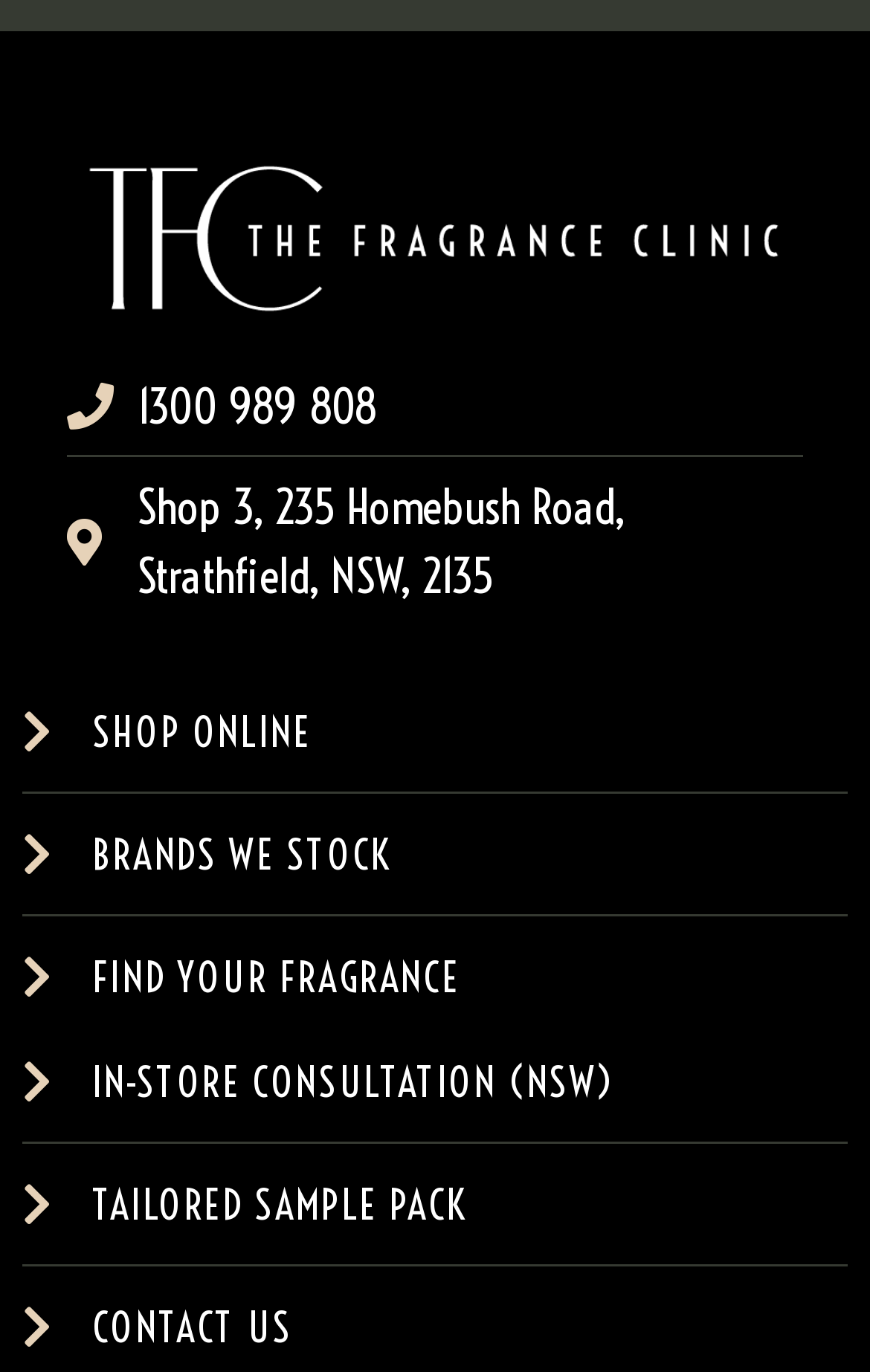What is the phone number to contact?
Could you answer the question in a detailed manner, providing as much information as possible?

I found the phone number by looking at the link element with the text '1300 989 808' which is located at the top of the page, below the logo.